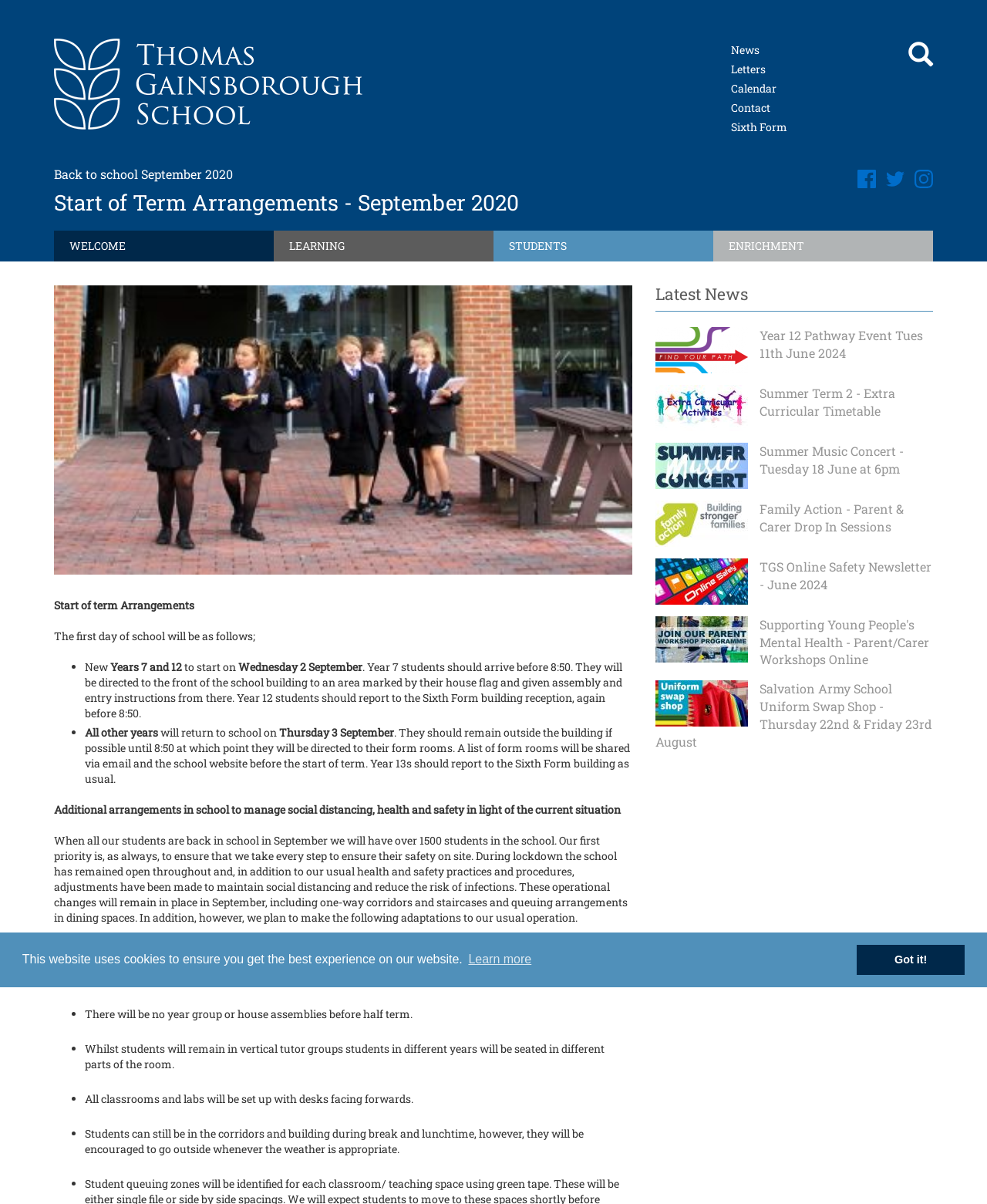Could you provide the bounding box coordinates for the portion of the screen to click to complete this instruction: "Click the 'WELCOME' link"?

[0.055, 0.191, 0.277, 0.217]